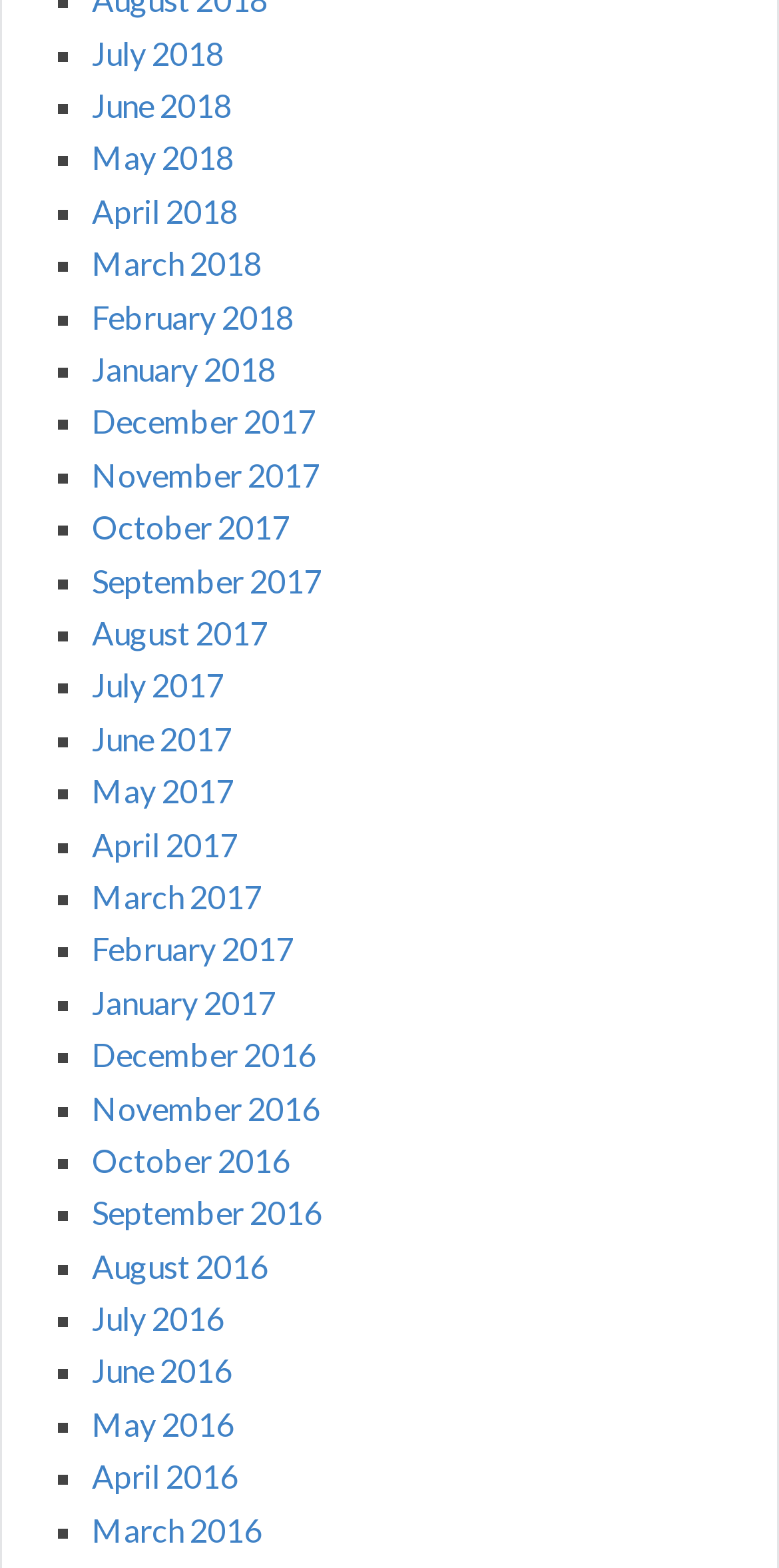Please determine the bounding box coordinates of the element's region to click in order to carry out the following instruction: "View July 2018". The coordinates should be four float numbers between 0 and 1, i.e., [left, top, right, bottom].

[0.118, 0.021, 0.287, 0.046]